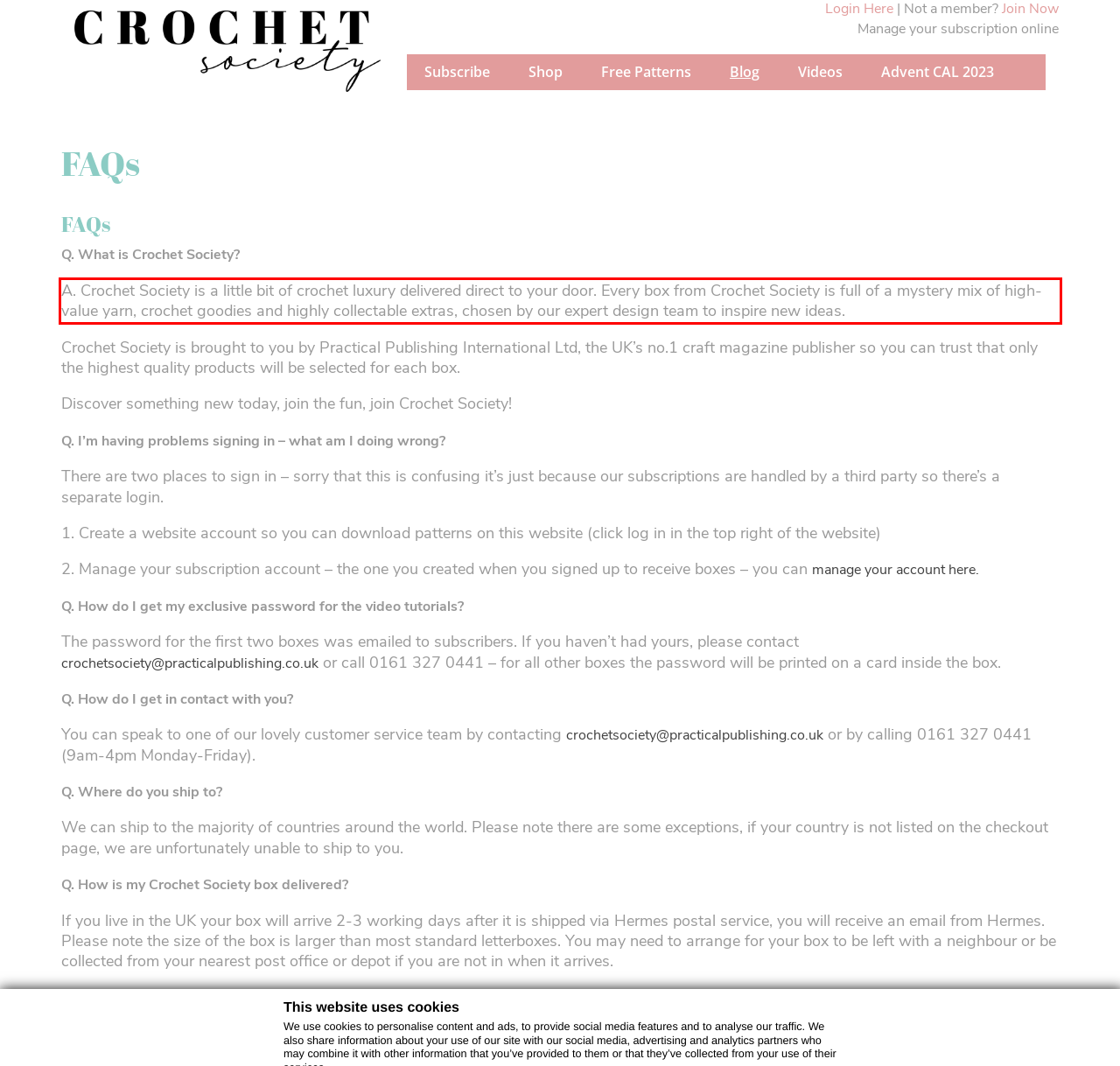Extract and provide the text found inside the red rectangle in the screenshot of the webpage.

A. Crochet Society is a little bit of crochet luxury delivered direct to your door. Every box from Crochet Society is full of a mystery mix of high-value yarn, crochet goodies and highly collectable extras, chosen by our expert design team to inspire new ideas.